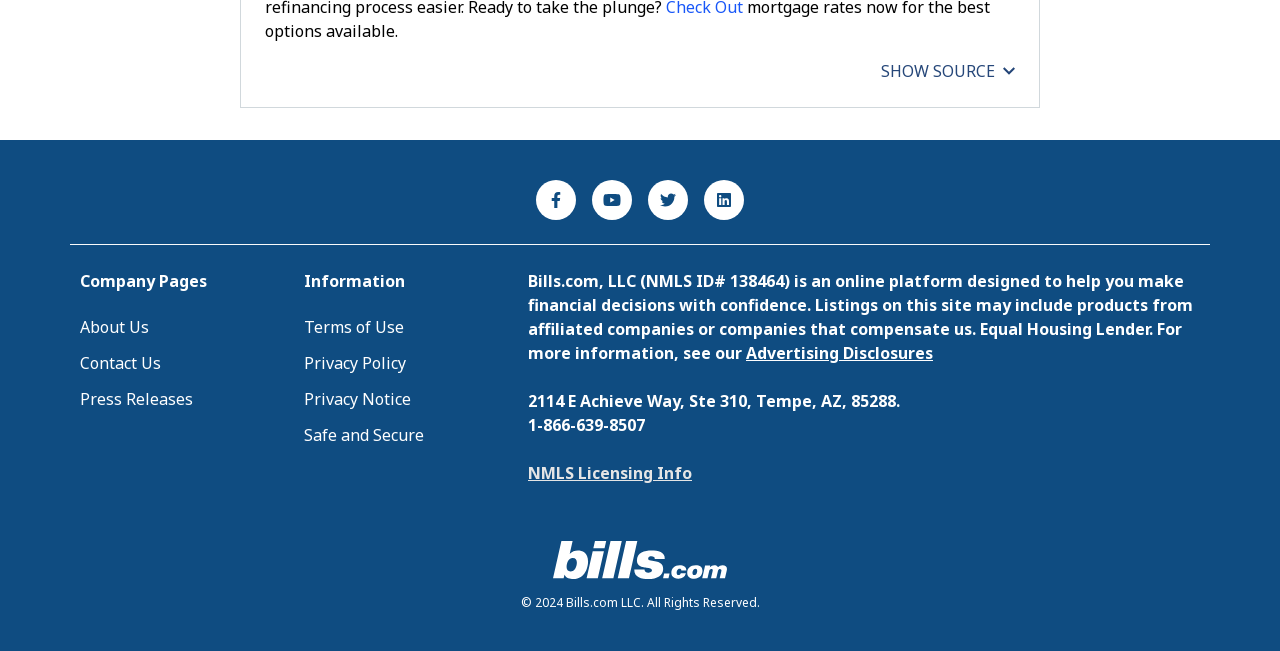Pinpoint the bounding box coordinates of the element that must be clicked to accomplish the following instruction: "Go to the previous item". The coordinates should be in the format of four float numbers between 0 and 1, i.e., [left, top, right, bottom].

None